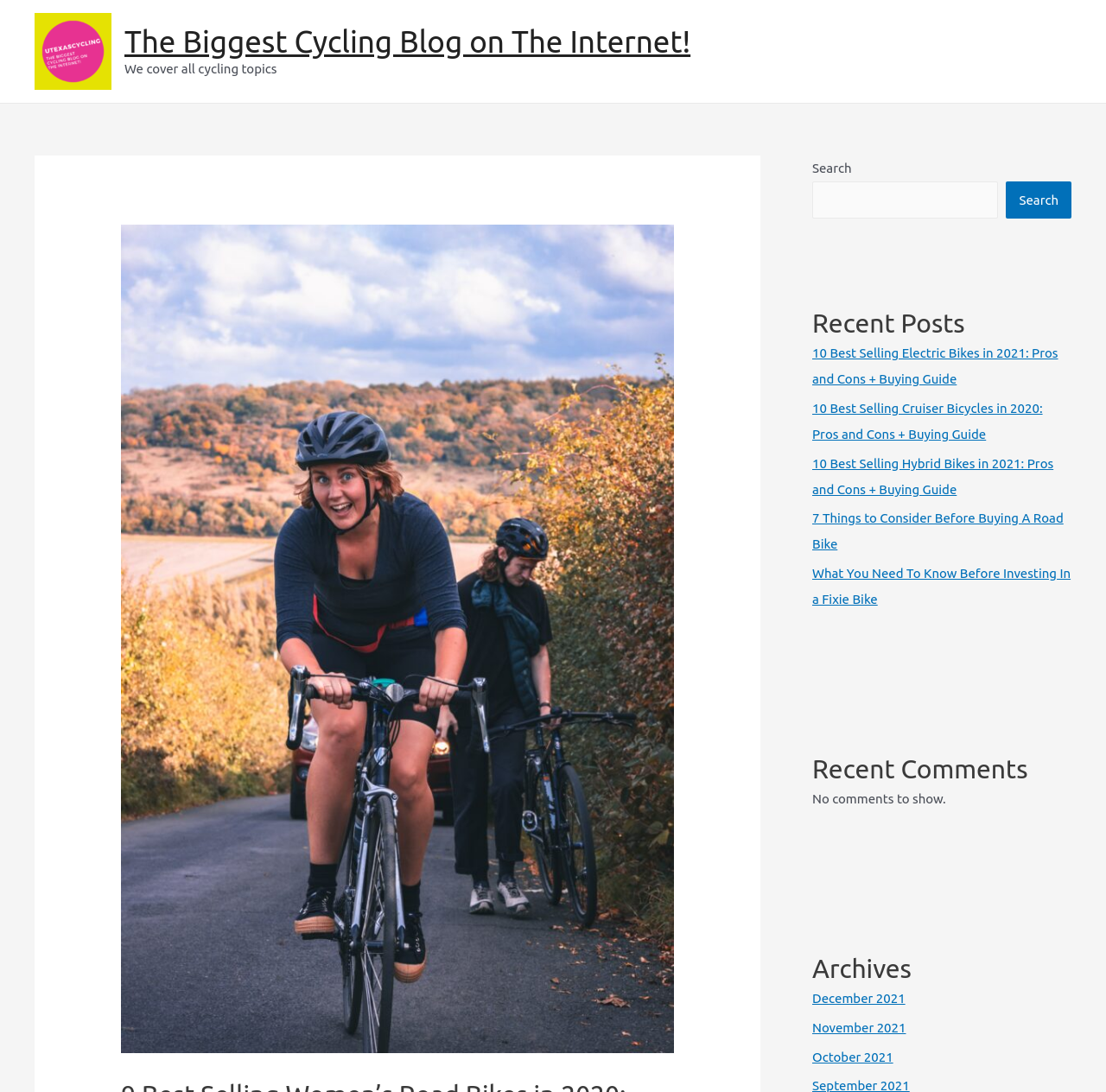What is the purpose of the search box?
Use the information from the screenshot to give a comprehensive response to the question.

The search box is located at the top right corner of the webpage, and it has a button labeled 'Search'. This suggests that the purpose of the search box is to allow users to search for specific content within the website.